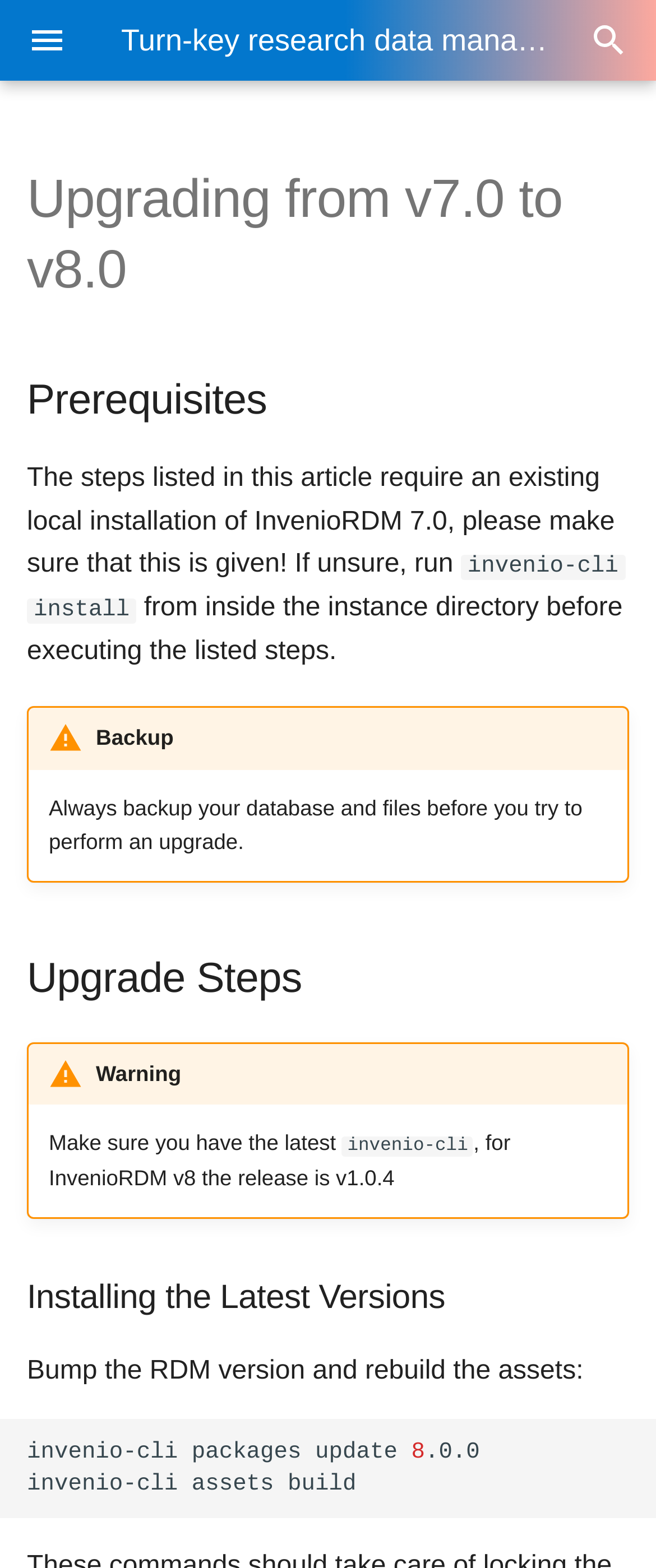Identify the coordinates of the bounding box for the element that must be clicked to accomplish the instruction: "Go to features overview".

[0.0, 0.12, 0.621, 0.172]